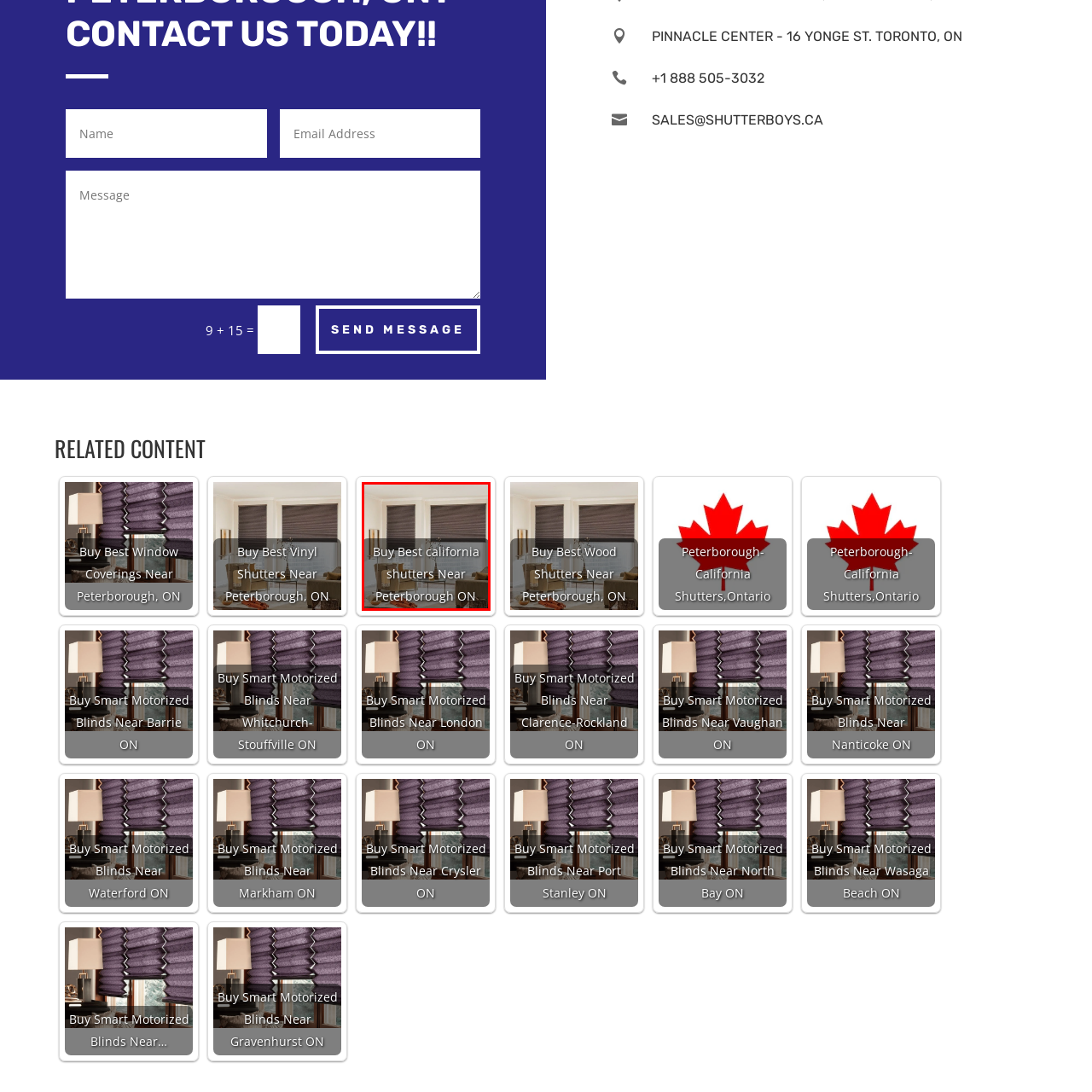What is the purpose of the shutters?
Analyze the image segment within the red bounding box and respond to the question using a single word or brief phrase.

Functionality and aesthetic